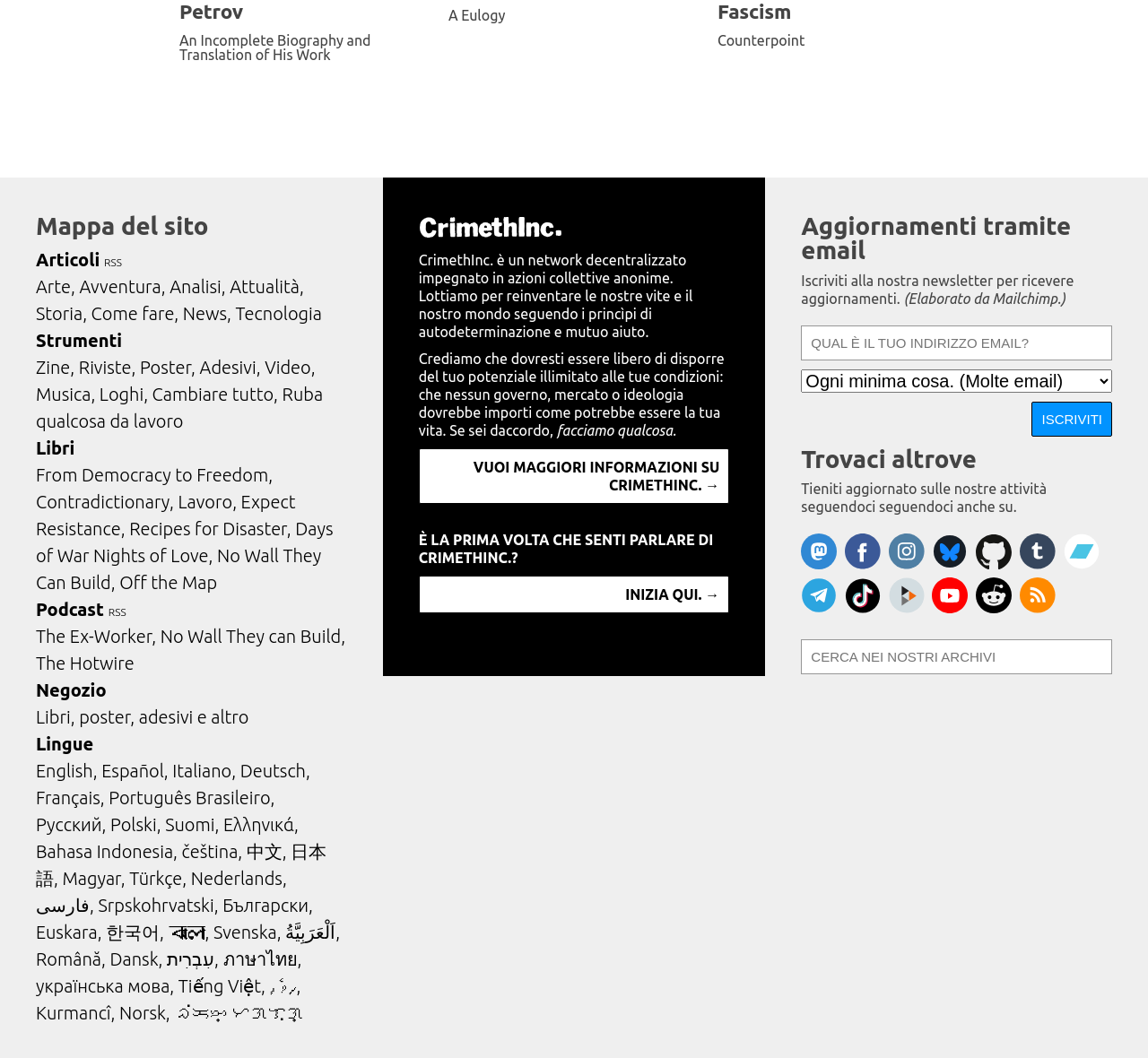Determine the bounding box coordinates of the section I need to click to execute the following instruction: "Go to 'The Ex-Worker' podcast". Provide the coordinates as four float numbers between 0 and 1, i.e., [left, top, right, bottom].

[0.031, 0.592, 0.136, 0.611]